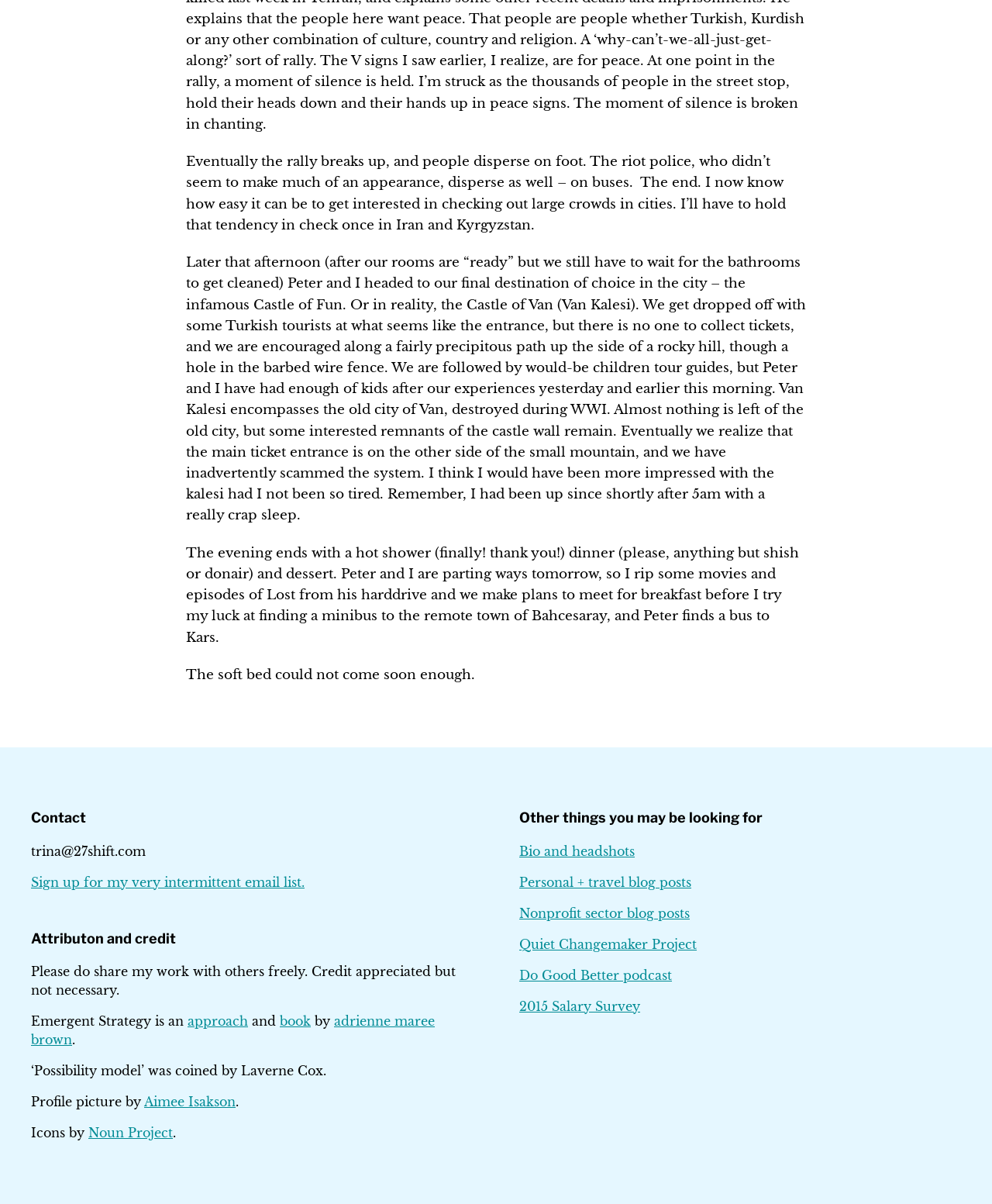Please locate the bounding box coordinates of the element that should be clicked to complete the given instruction: "Explore the 'Do Good Better podcast'".

[0.523, 0.803, 0.677, 0.816]